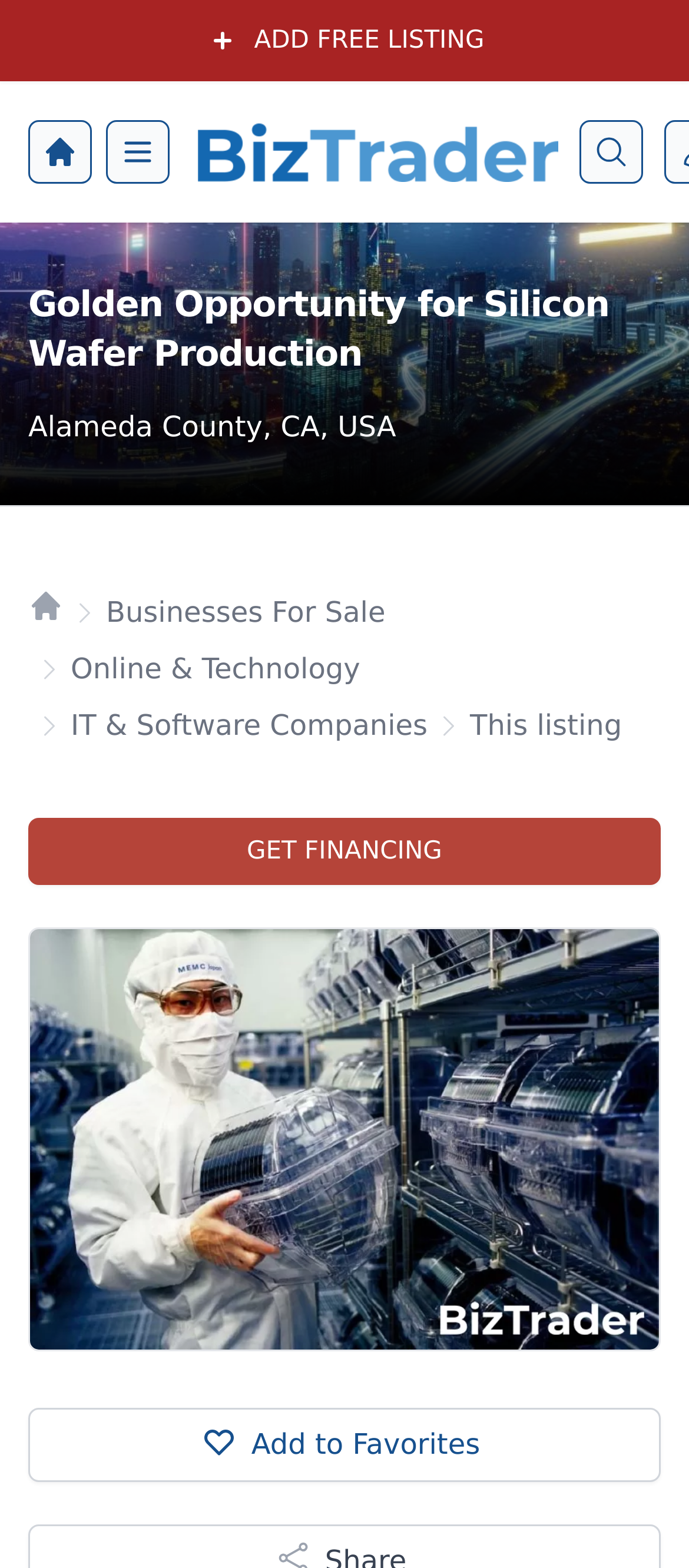What is the size of the production facility?
Please craft a detailed and exhaustive response to the question.

I inferred the answer from the meta description which mentions '20,000+ sf Alameda County, CA, USA', indicating that the production facility is of that size.